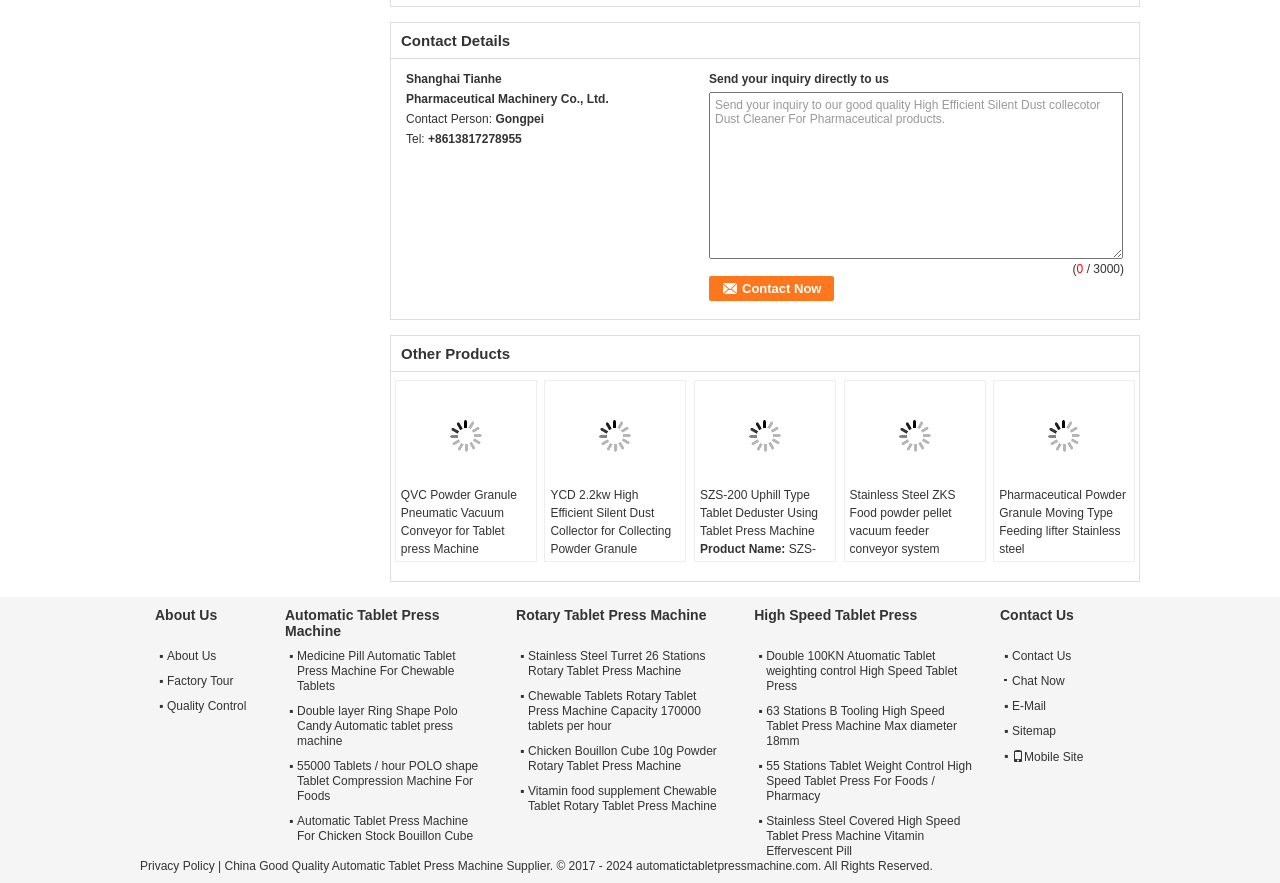What is the company name?
Kindly give a detailed and elaborate answer to the question.

The company name is mentioned in the 'Contact Details' section at the top of the webpage, specifically in the text 'Shanghai Tianhe Pharmaceutical Machinery Co., Ltd.'.